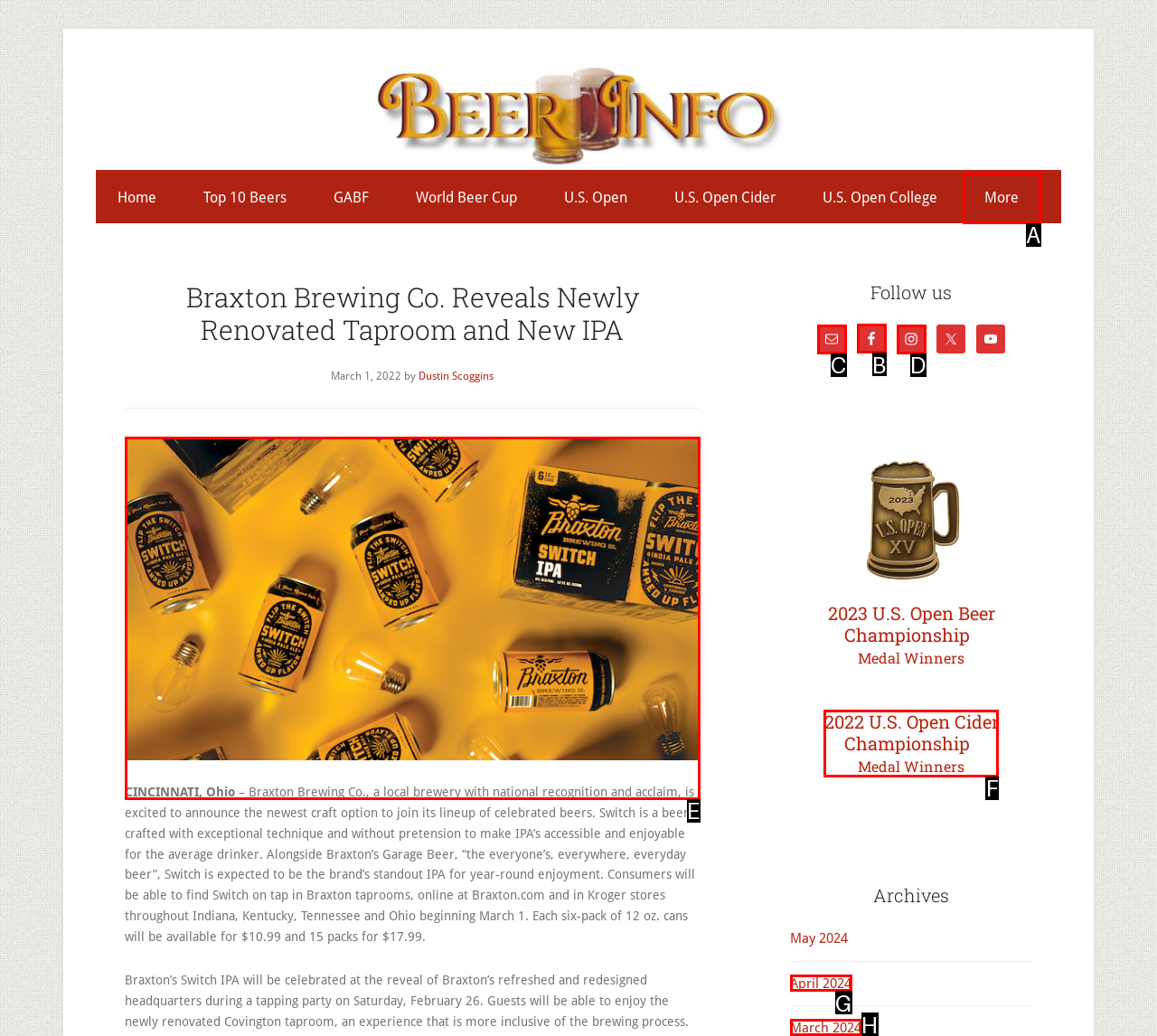For the given instruction: Follow Braxton Brewing Co. on Facebook, determine which boxed UI element should be clicked. Answer with the letter of the corresponding option directly.

B